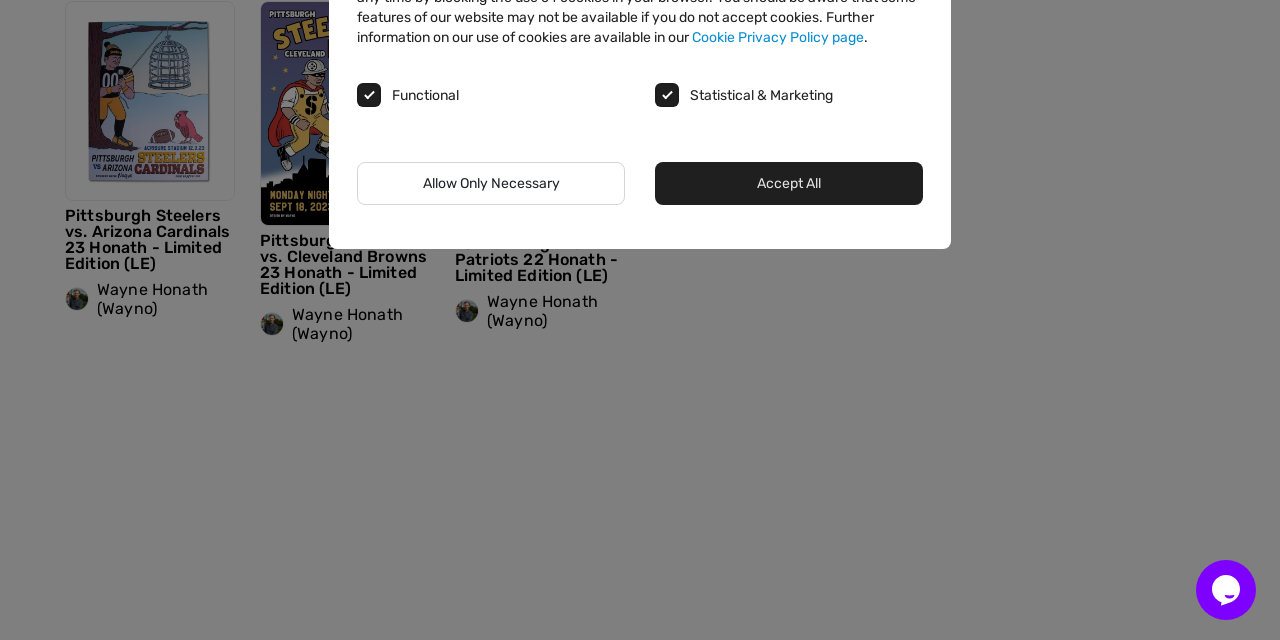Identify the bounding box coordinates for the UI element described by the following text: "Accept All". Provide the coordinates as four float numbers between 0 and 1, in the format [left, top, right, bottom].

[0.512, 0.252, 0.721, 0.32]